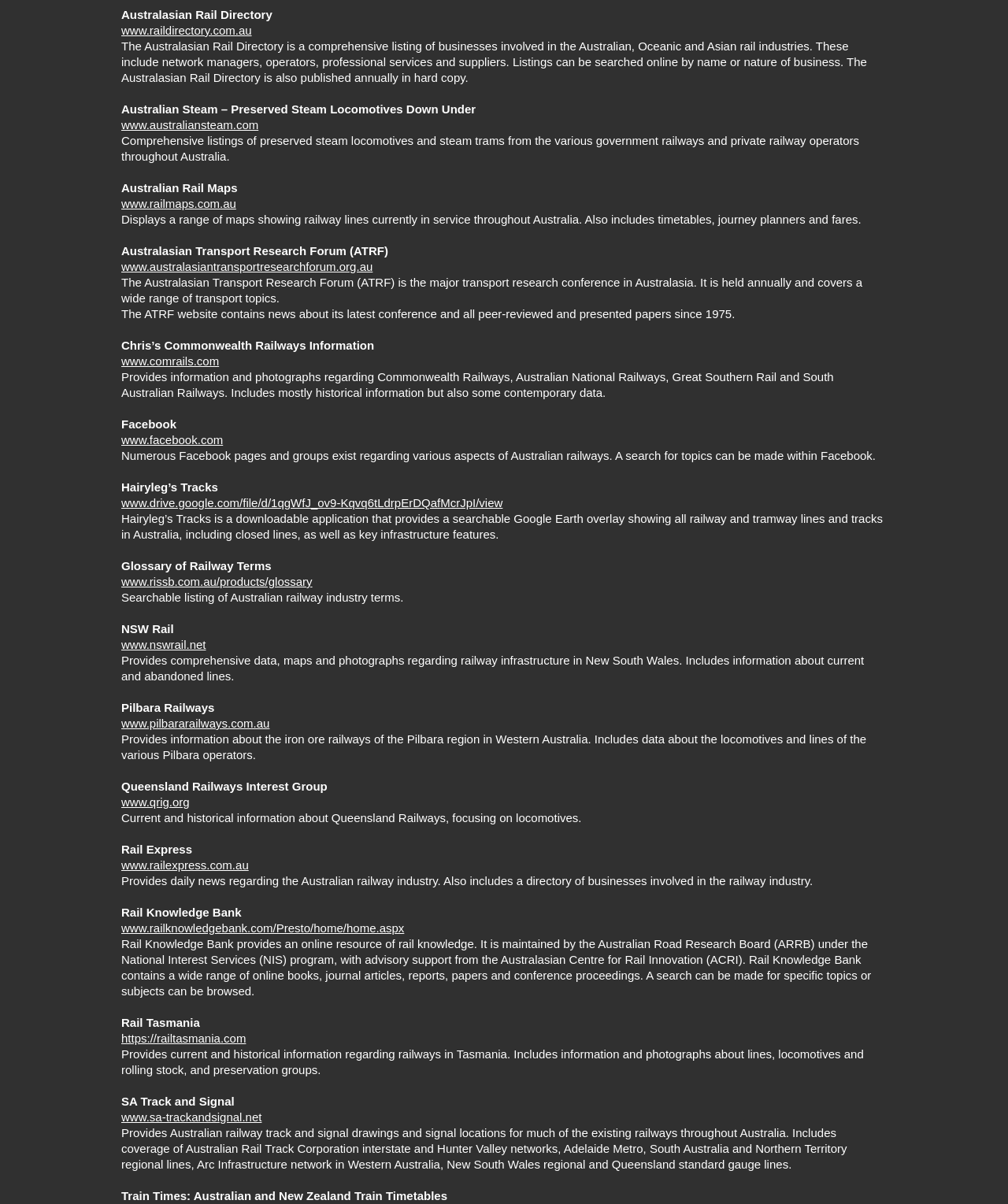Please look at the image and answer the question with a detailed explanation: What is the name of the application that provides a searchable Google Earth overlay showing railway and tramway lines in Australia?

The application that provides a searchable Google Earth overlay showing railway and tramway lines in Australia is 'Hairyleg’s Tracks'.